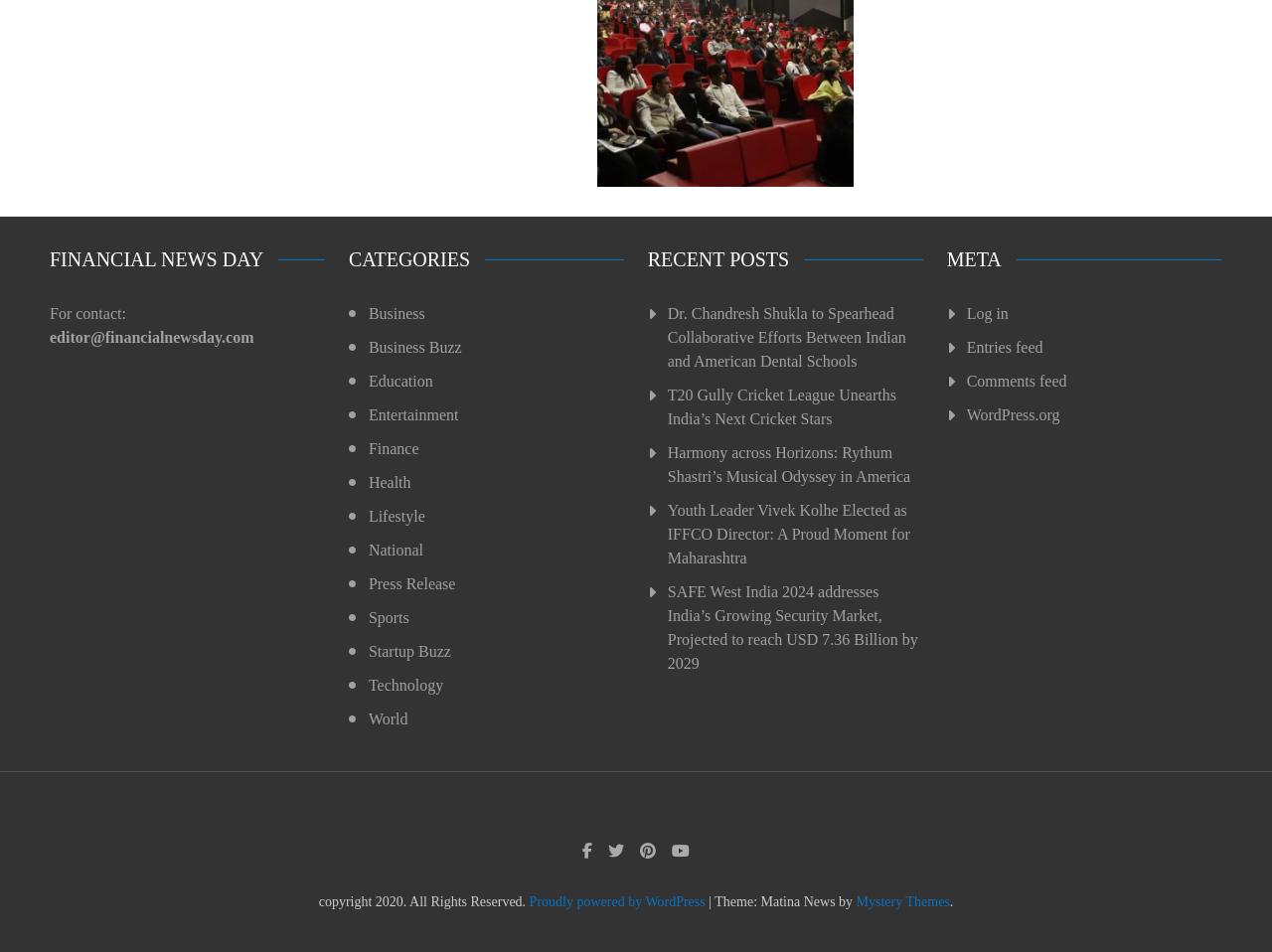Determine the bounding box coordinates of the area to click in order to meet this instruction: "Browse the Education category".

[0.29, 0.388, 0.49, 0.413]